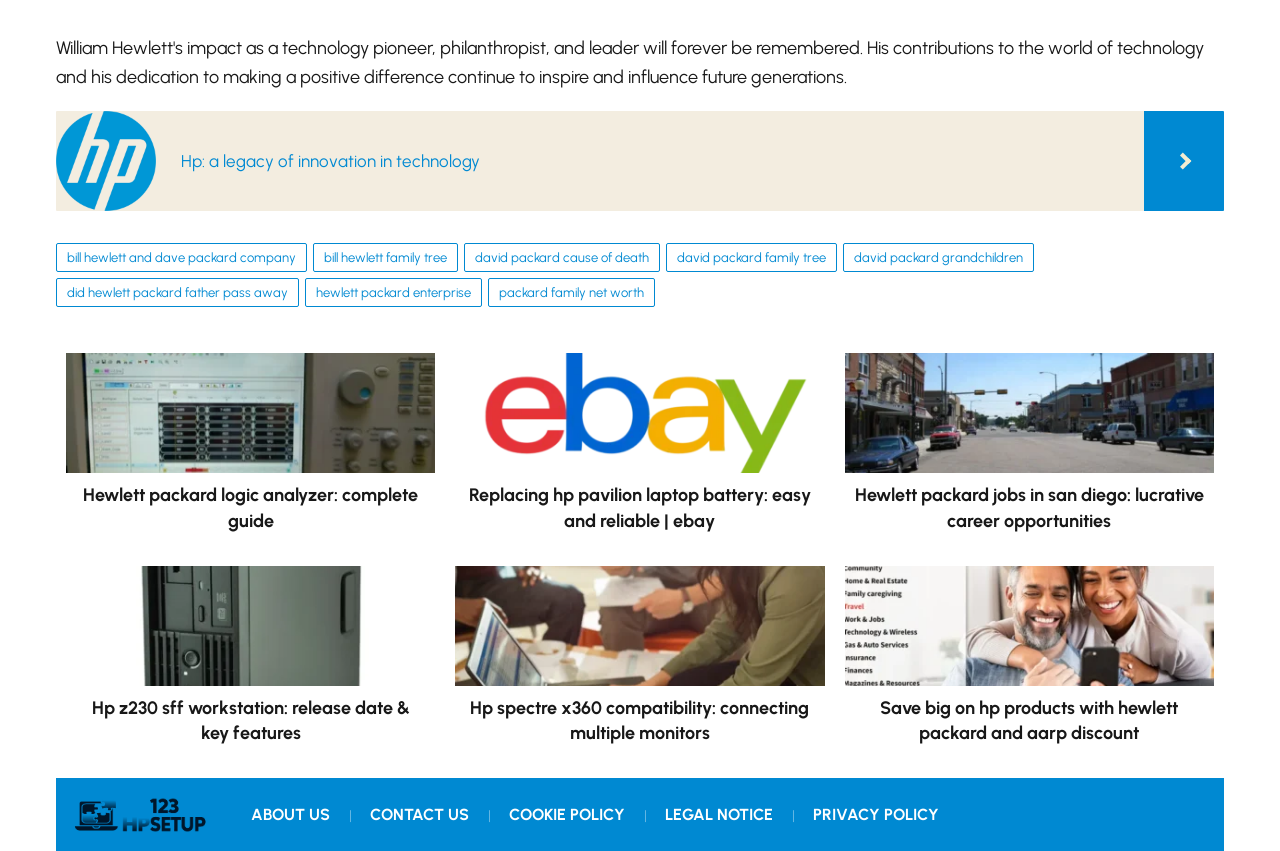What is the name of the company founded by Bill Hewlett and Dave Packard? Based on the screenshot, please respond with a single word or phrase.

Hewlett Packard